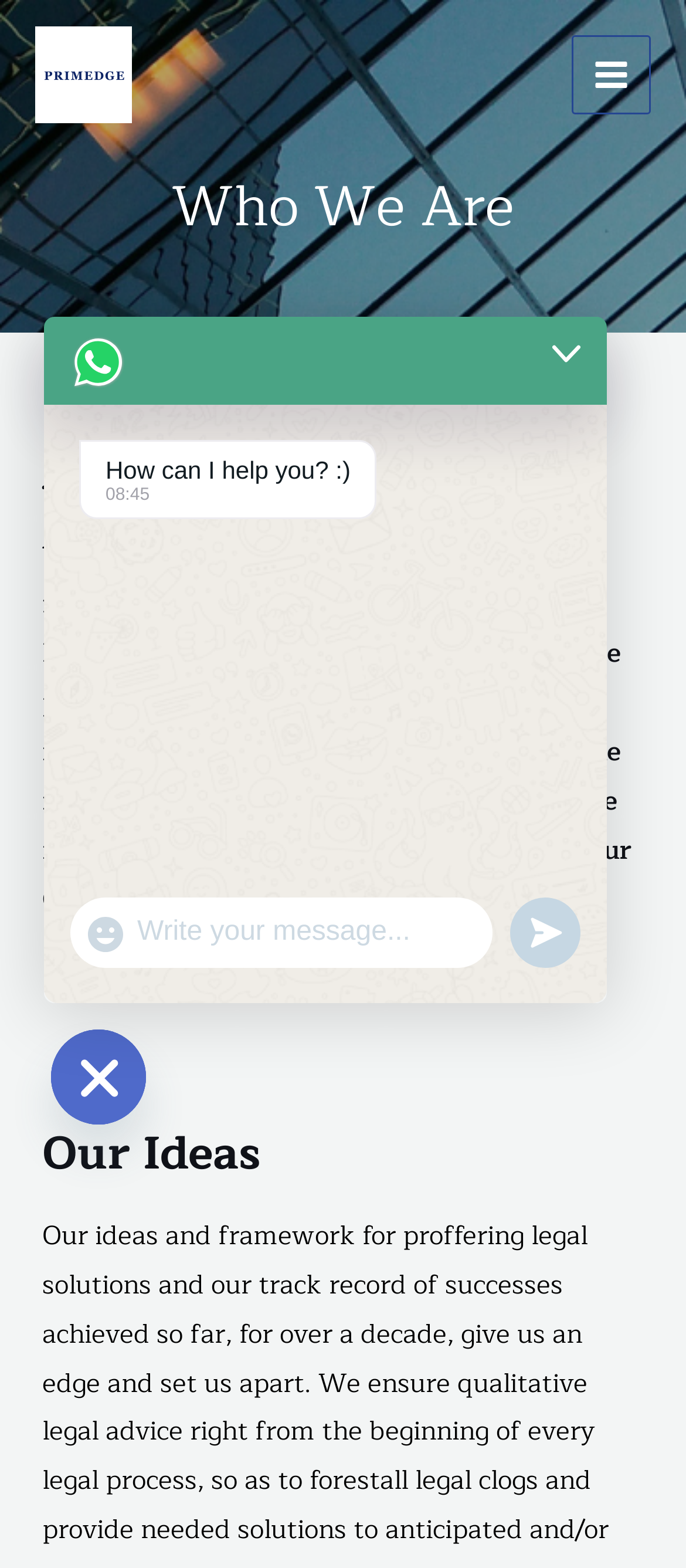Give a one-word or short phrase answer to the question: 
What is the purpose of the textbox at the bottom of the page?

to write a message